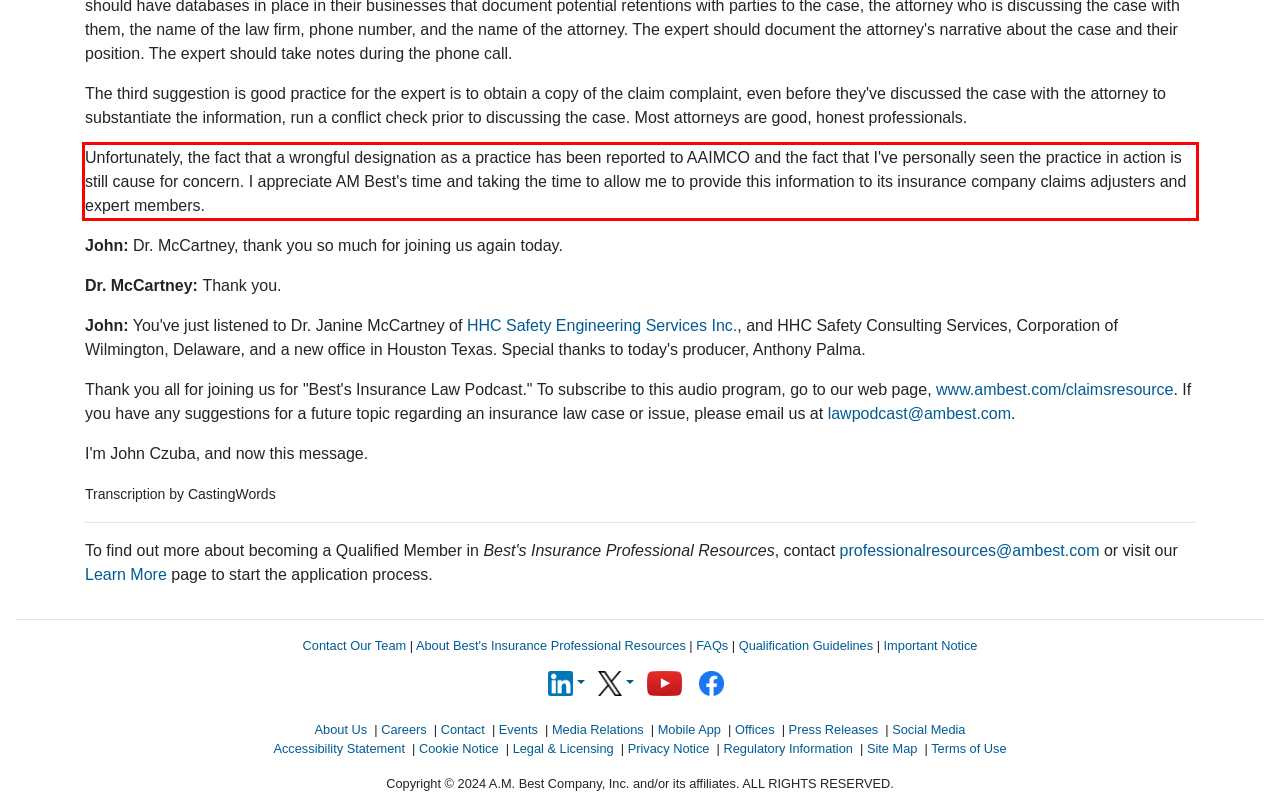Review the screenshot of the webpage and recognize the text inside the red rectangle bounding box. Provide the extracted text content.

Unfortunately, the fact that a wrongful designation as a practice has been reported to AAIMCO and the fact that I've personally seen the practice in action is still cause for concern. I appreciate AM Best's time and taking the time to allow me to provide this information to its insurance company claims adjusters and expert members.